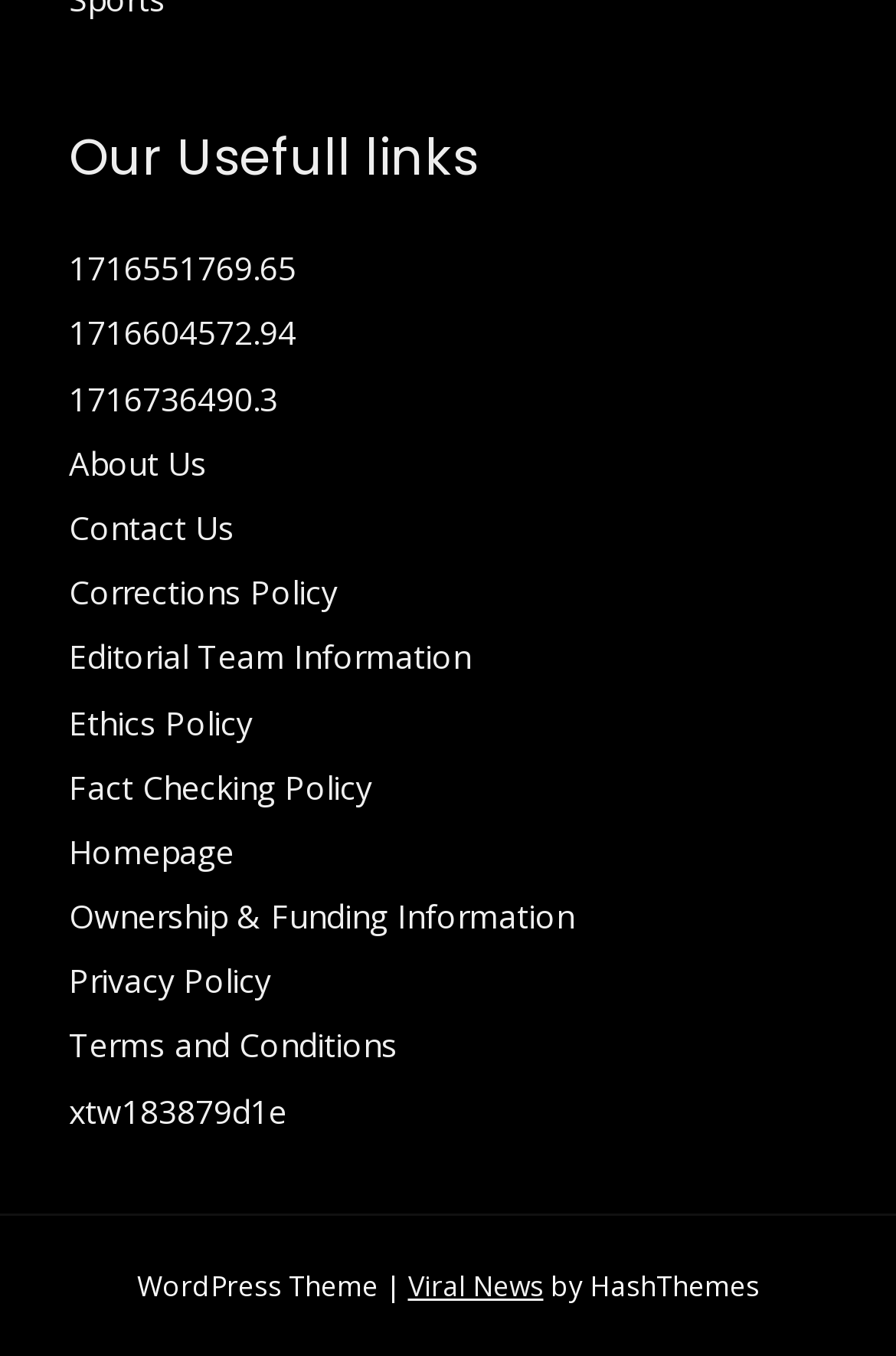Find the bounding box coordinates of the area to click in order to follow the instruction: "click on About Us".

[0.077, 0.325, 0.231, 0.357]